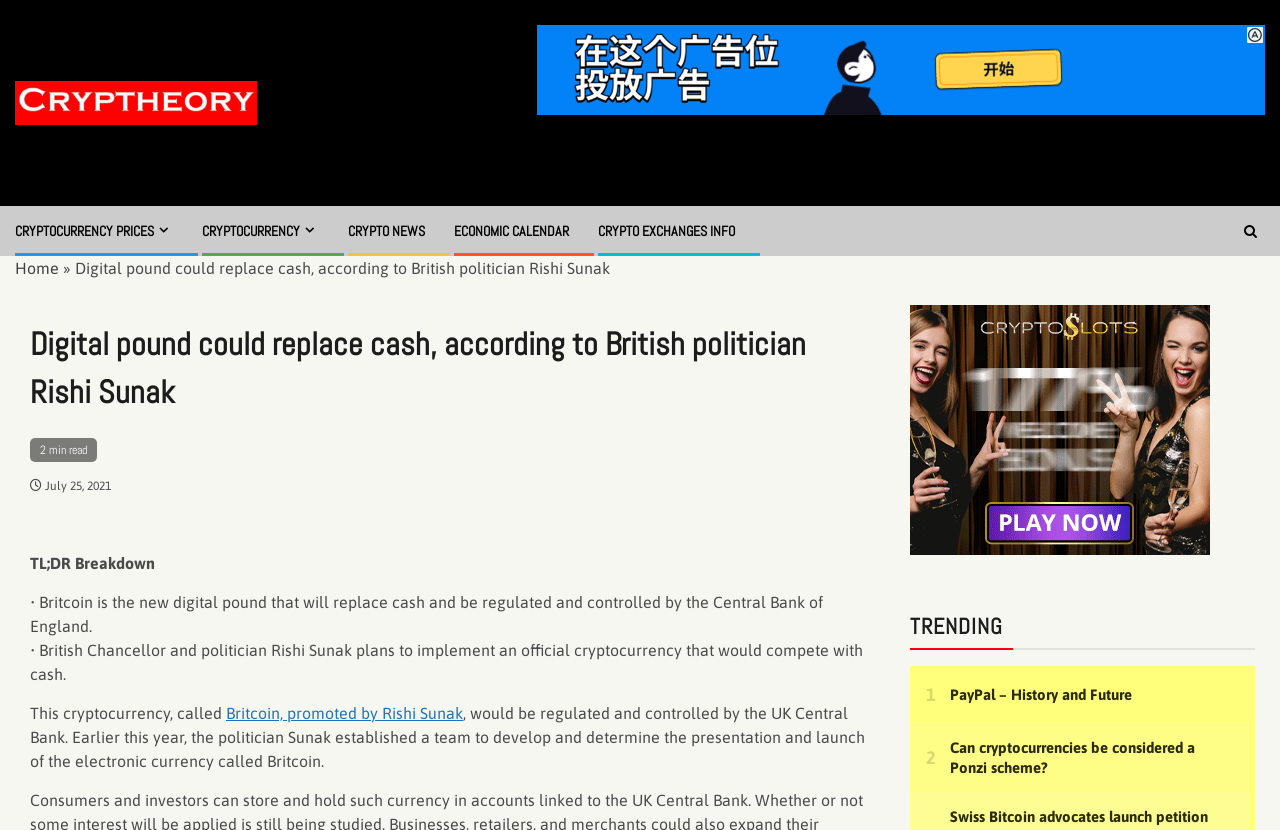Please identify the coordinates of the bounding box for the clickable region that will accomplish this instruction: "Read about PayPal's history and future".

[0.742, 0.825, 0.884, 0.848]